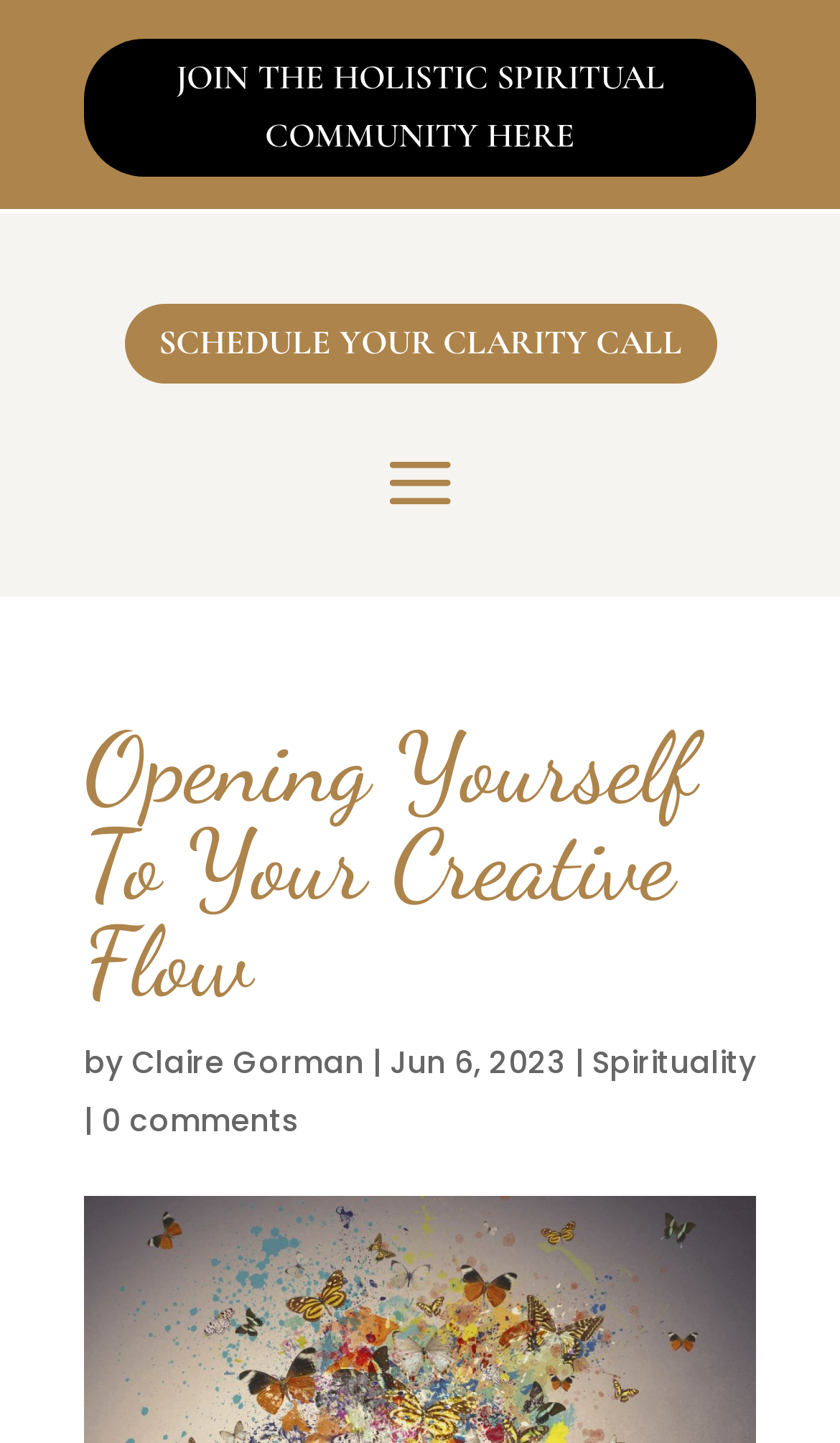What is the date of the article?
Please provide a comprehensive answer to the question based on the webpage screenshot.

I found the date 'Jun 6, 2023' next to the author's name, which is a common pattern to indicate the publication date of an article.